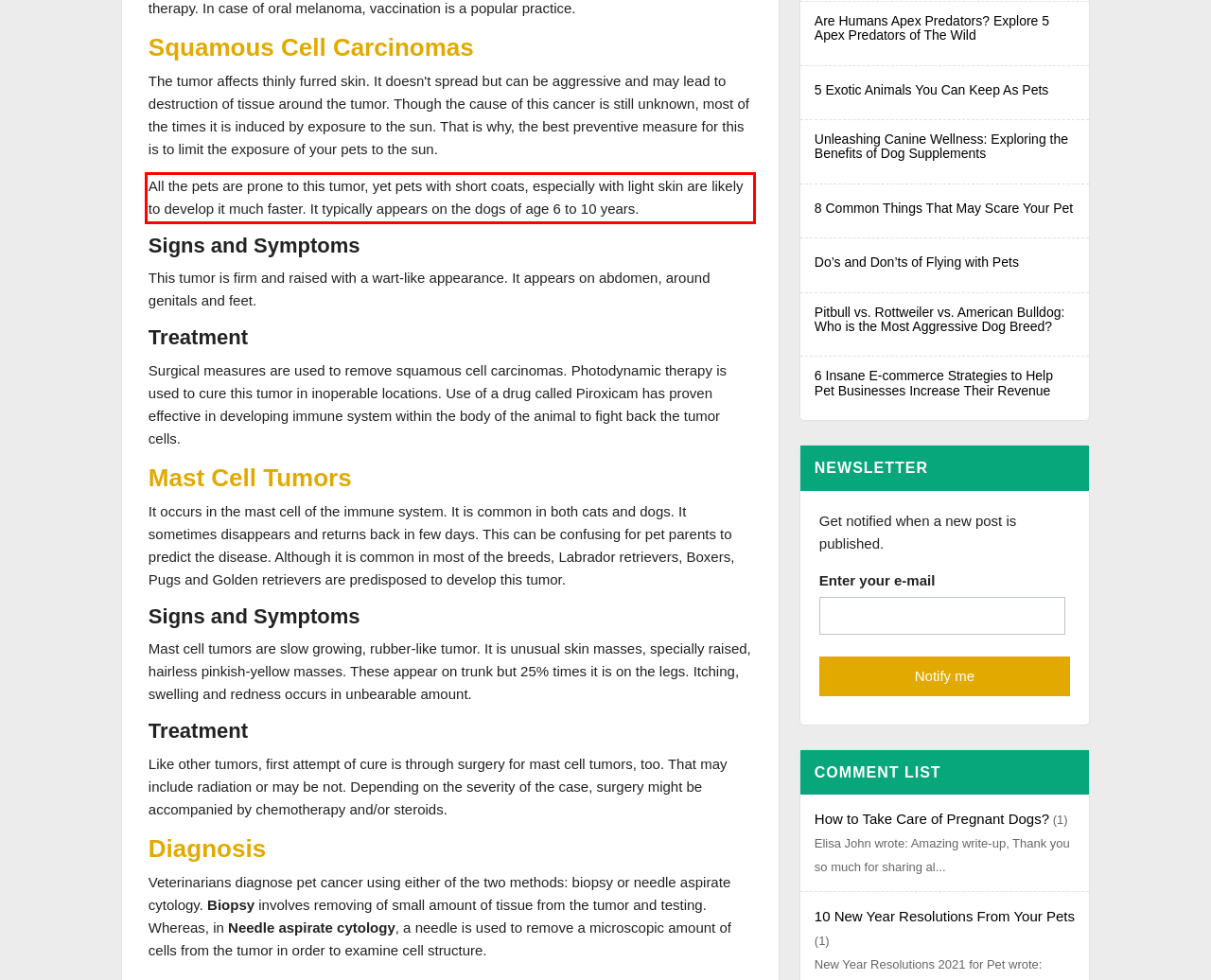Please identify and extract the text content from the UI element encased in a red bounding box on the provided webpage screenshot.

All the pets are prone to this tumor, yet pets with short coats, especially with light skin are likely to develop it much faster. It typically appears on the dogs of age 6 to 10 years.